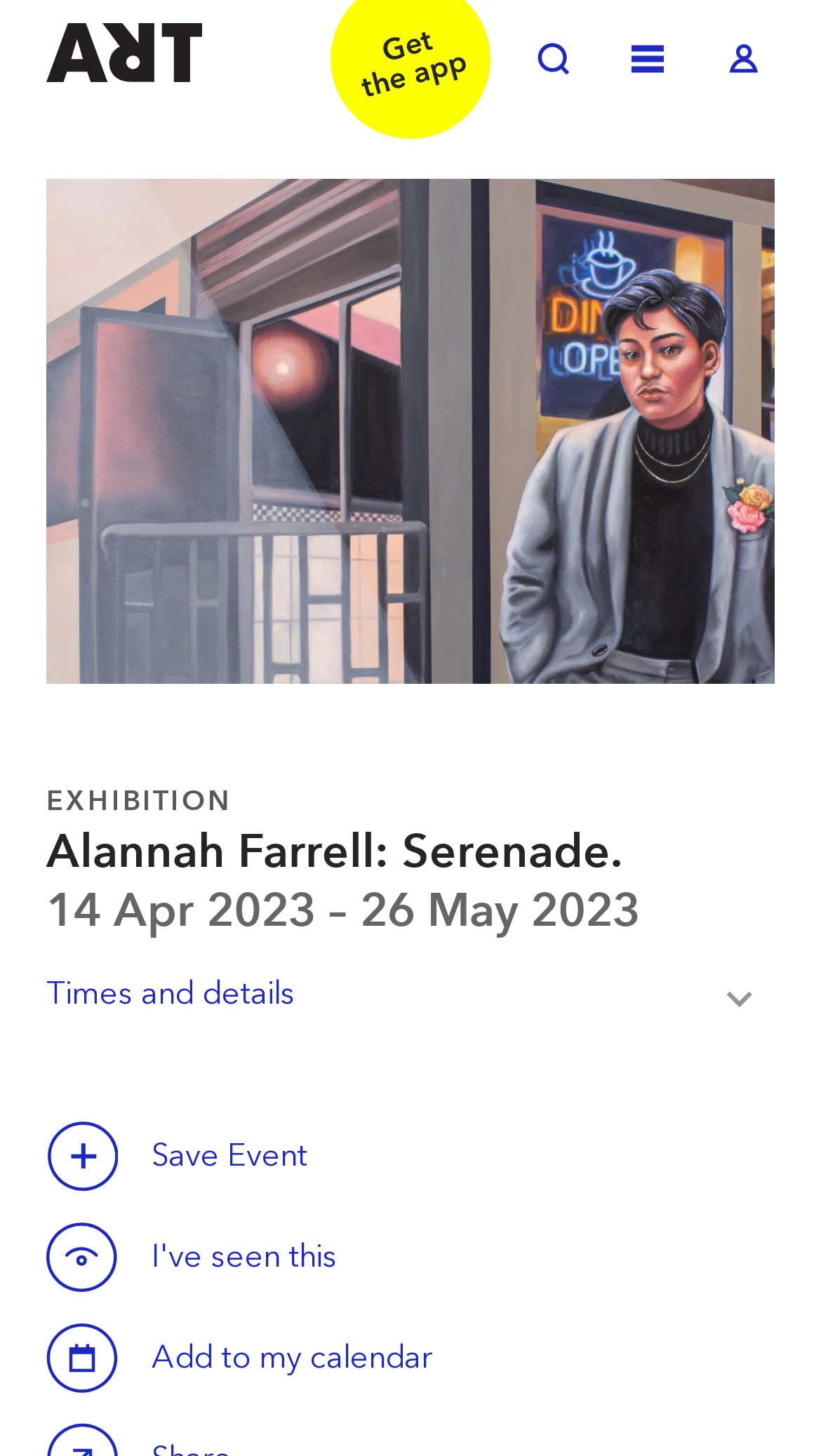Bounding box coordinates are specified in the format (top-left x, top-left y, bottom-right x, bottom-right y). All values are floating point numbers bounded between 0 and 1. Please provide the bounding box coordinate of the region this sentence describes: Toggle Search

[0.636, 0.02, 0.713, 0.064]